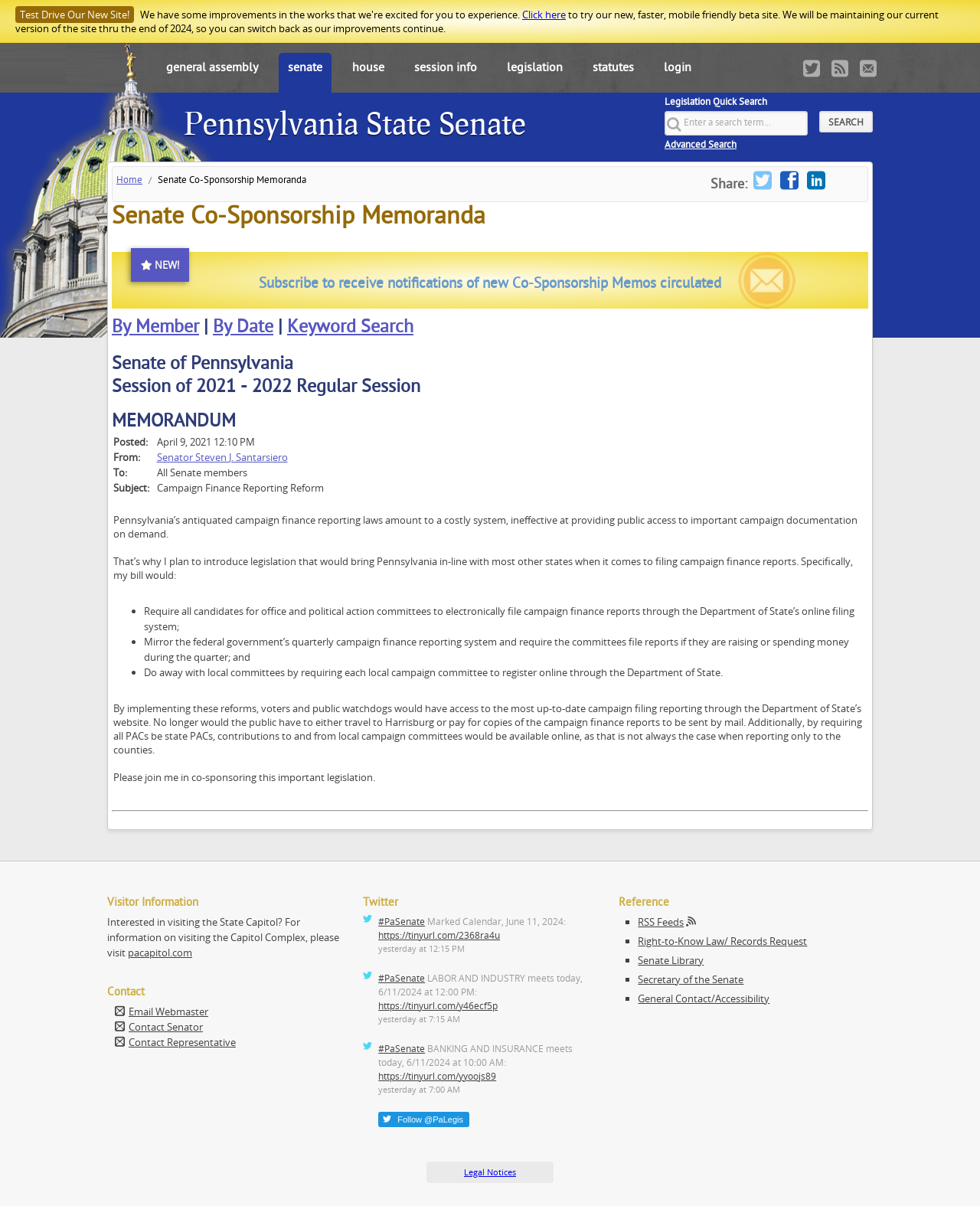Pinpoint the bounding box coordinates of the element you need to click to execute the following instruction: "Share on social media". The bounding box should be represented by four float numbers between 0 and 1, in the format [left, top, right, bottom].

[0.769, 0.149, 0.796, 0.159]